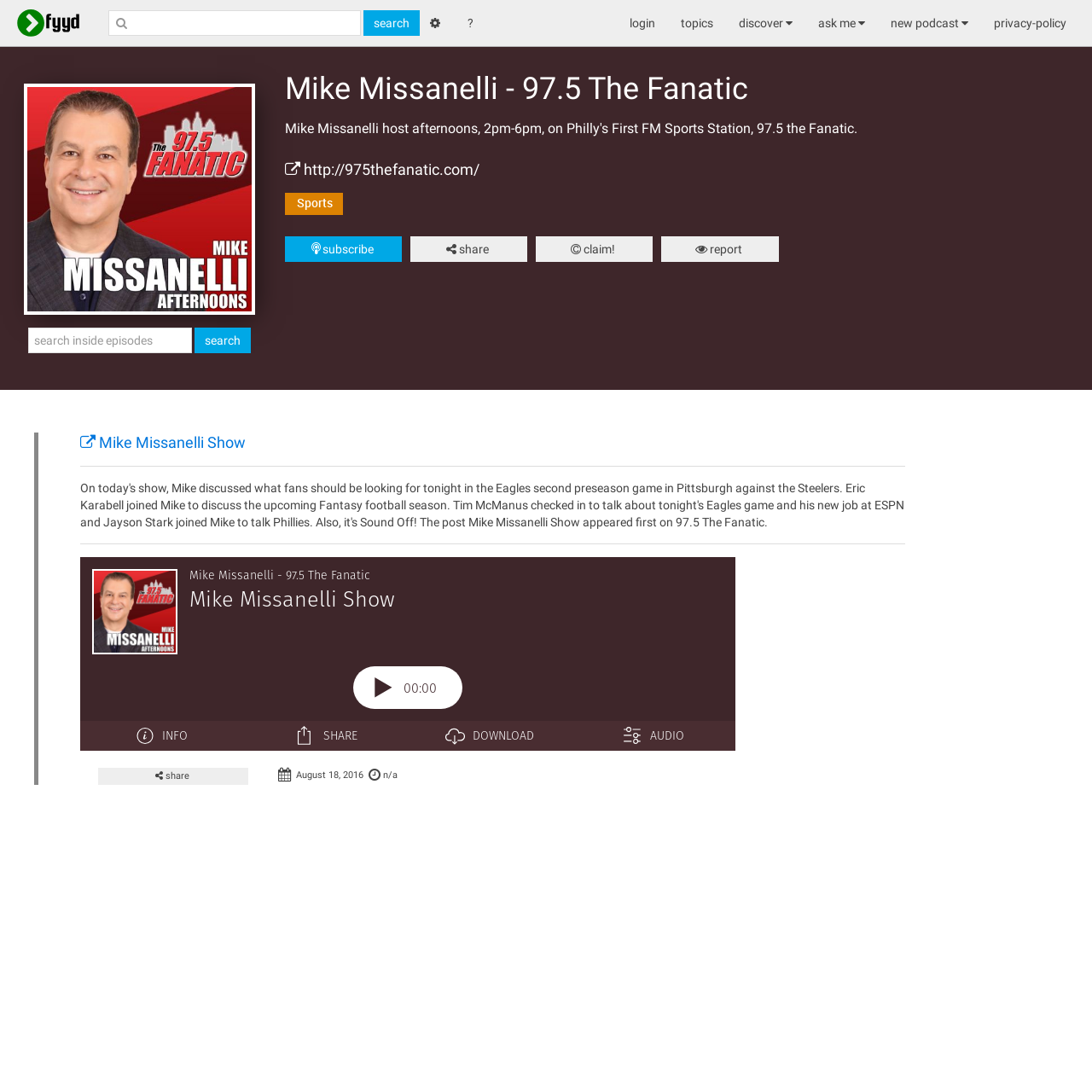Pinpoint the bounding box coordinates of the element to be clicked to execute the instruction: "Read the article about ICESCO Director-General: It’s no wonder that Shusha is considered the capital of Caucasus music VIDEO".

None